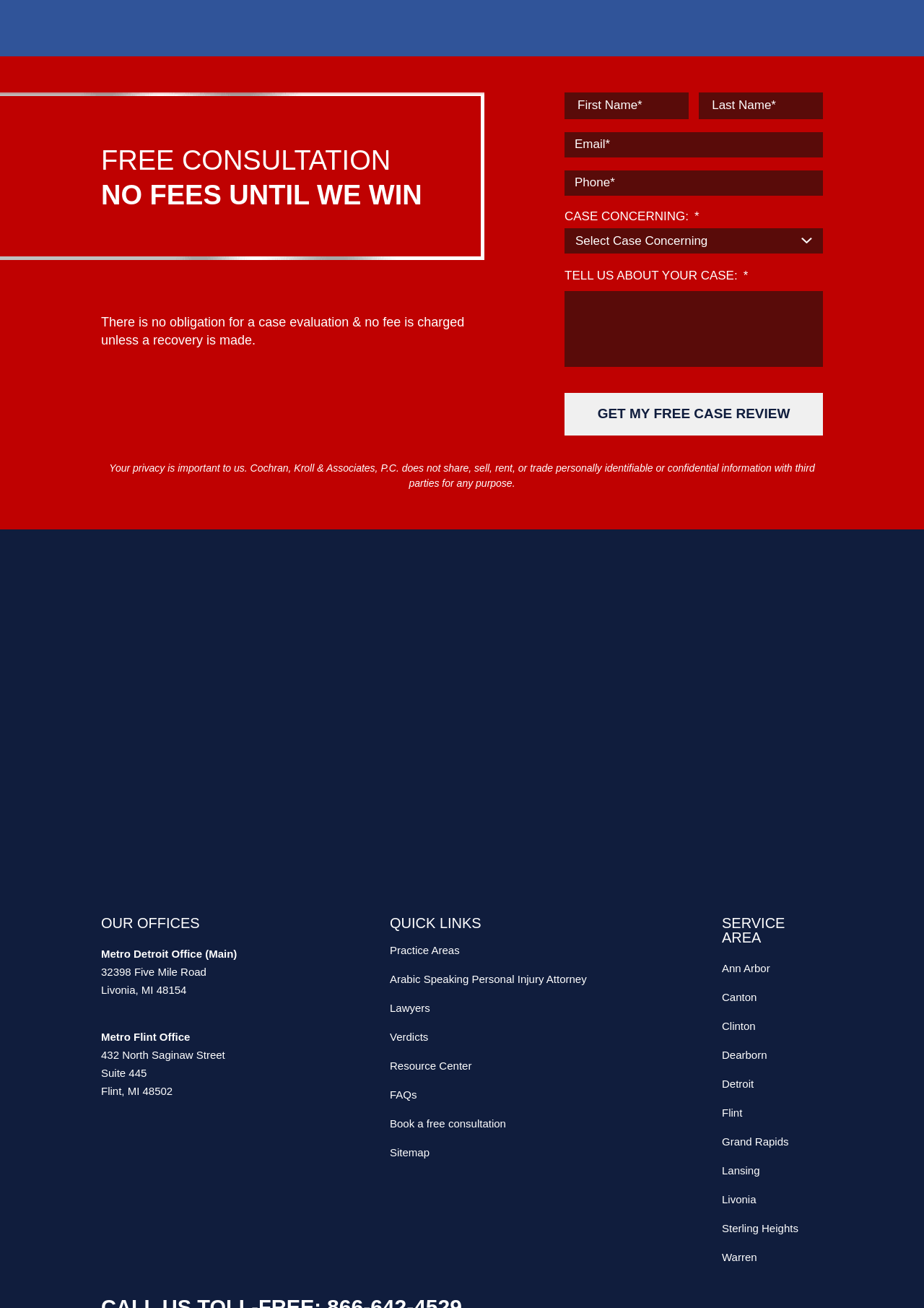Please provide the bounding box coordinates for the element that needs to be clicked to perform the following instruction: "View Metro Detroit Office location". The coordinates should be given as four float numbers between 0 and 1, i.e., [left, top, right, bottom].

[0.109, 0.724, 0.257, 0.734]